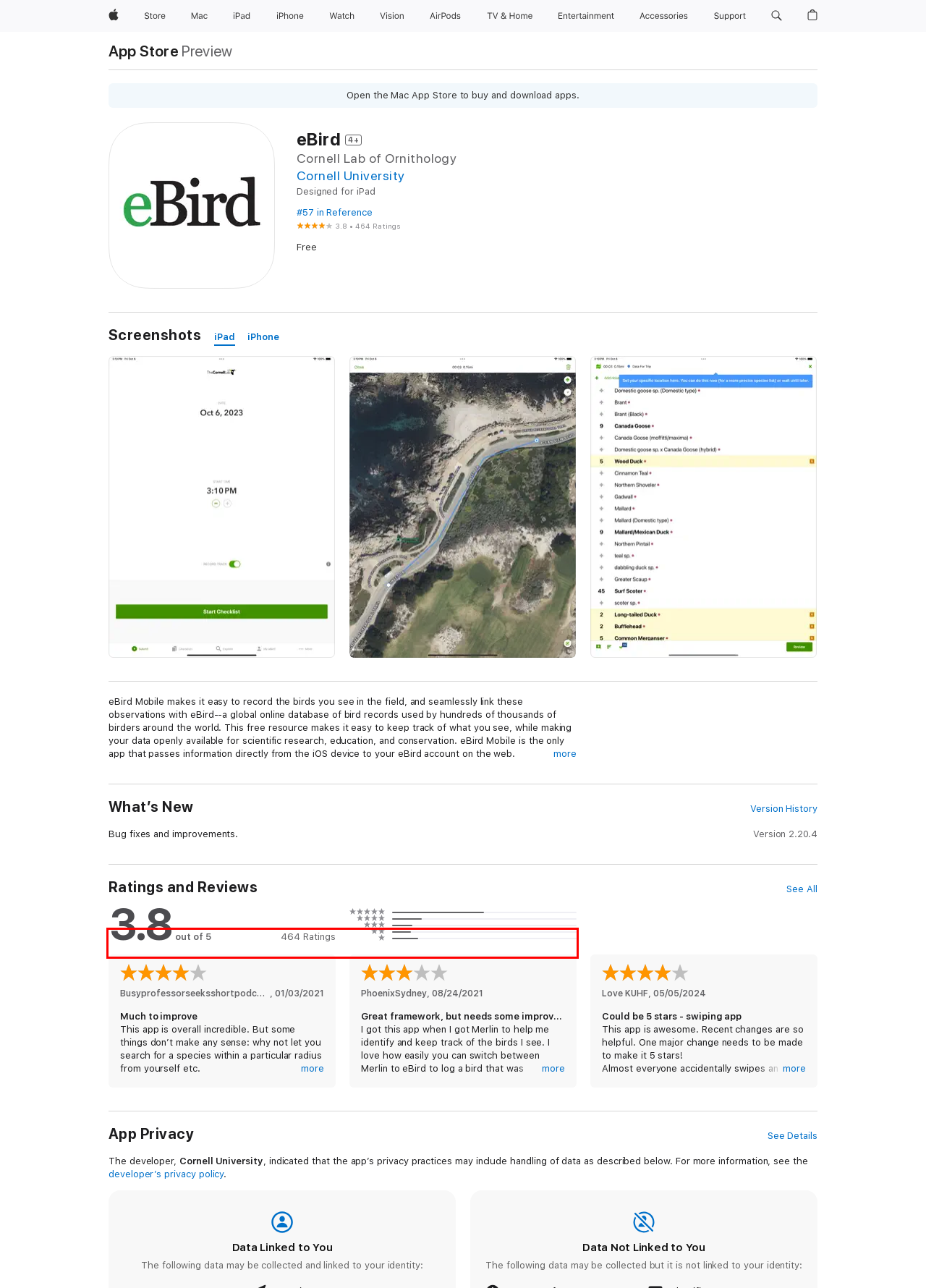You have a webpage screenshot with a red rectangle surrounding a UI element. Extract the text content from within this red bounding box.

- Trip and Day list functionality that makes it easy to keep track of your species list on a particular outing.